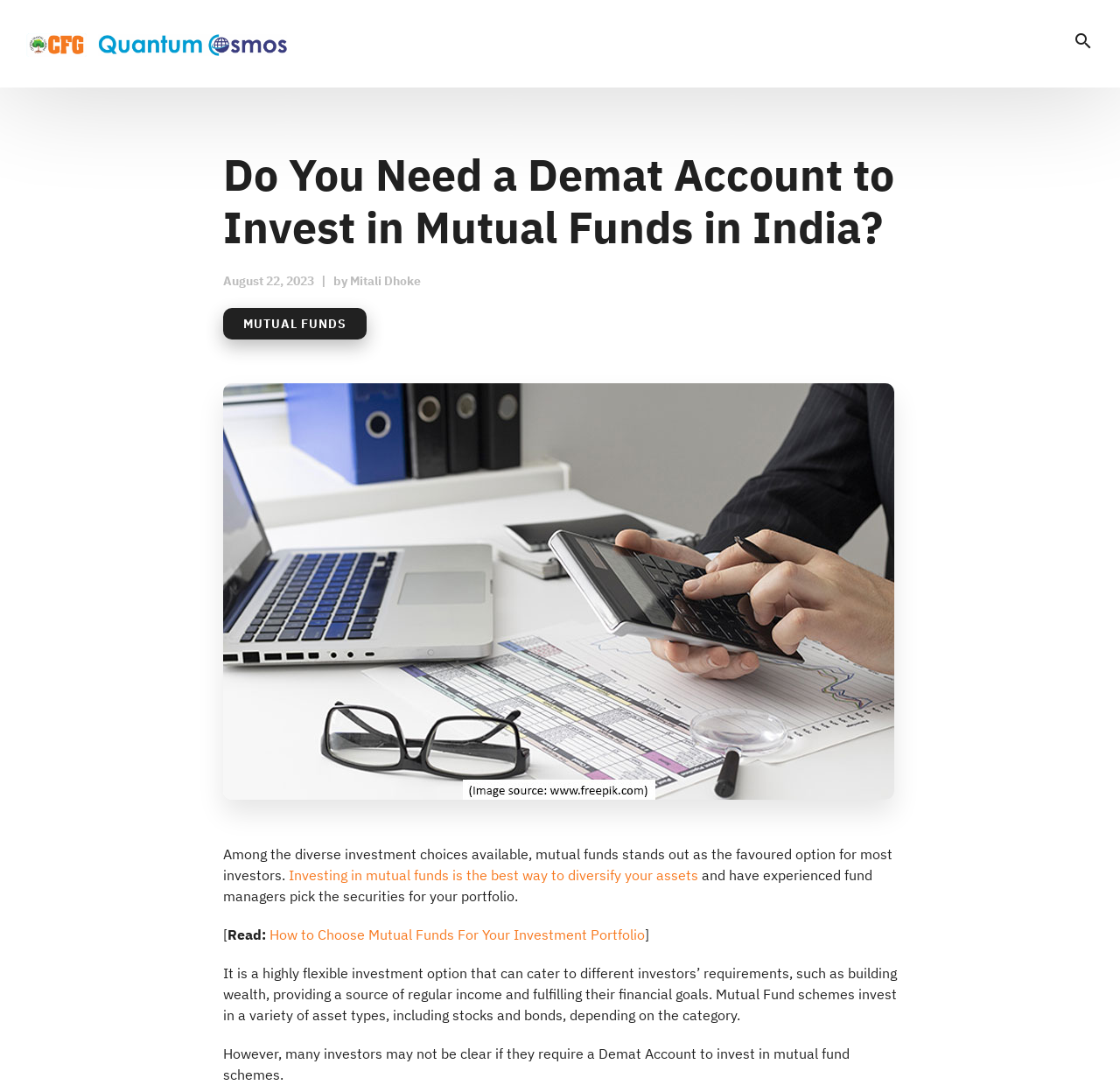Using the provided element description, identify the bounding box coordinates as (top-left x, top-left y, bottom-right x, bottom-right y). Ensure all values are between 0 and 1. Description: search

[0.958, 0.027, 0.977, 0.053]